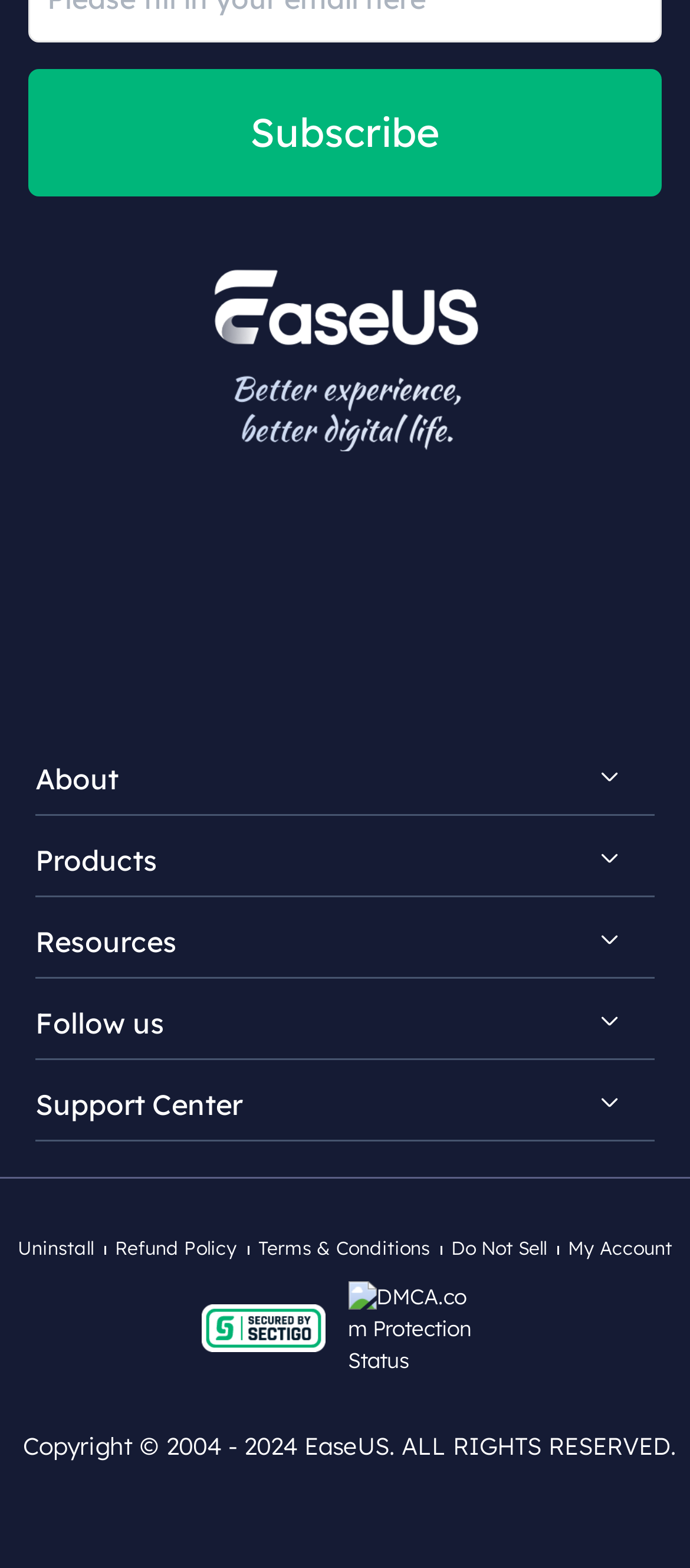Please find the bounding box coordinates for the clickable element needed to perform this instruction: "Read customer reviews".

[0.282, 0.333, 0.718, 0.502]